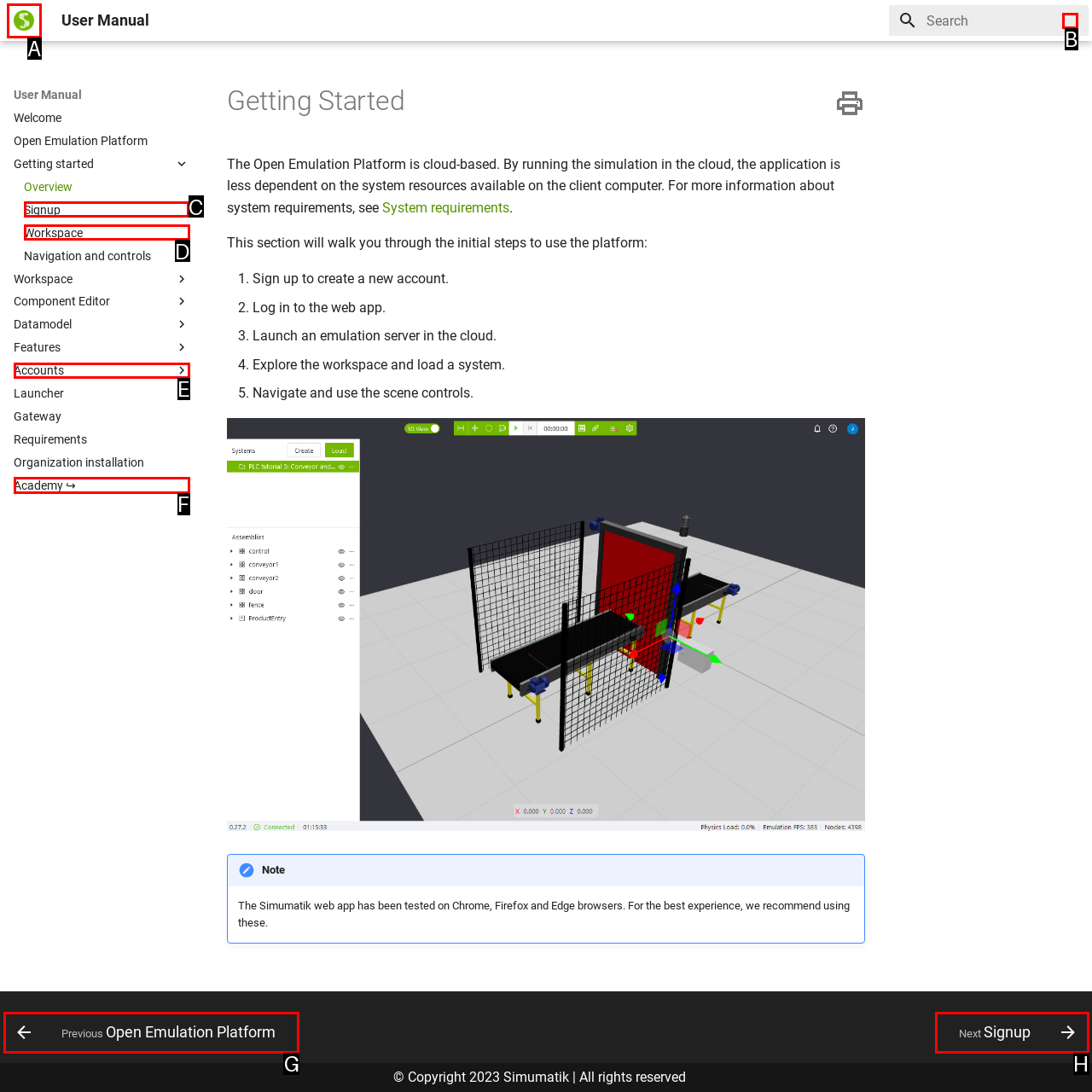Given the instruction: Go to the Signup page, which HTML element should you click on?
Answer with the letter that corresponds to the correct option from the choices available.

C